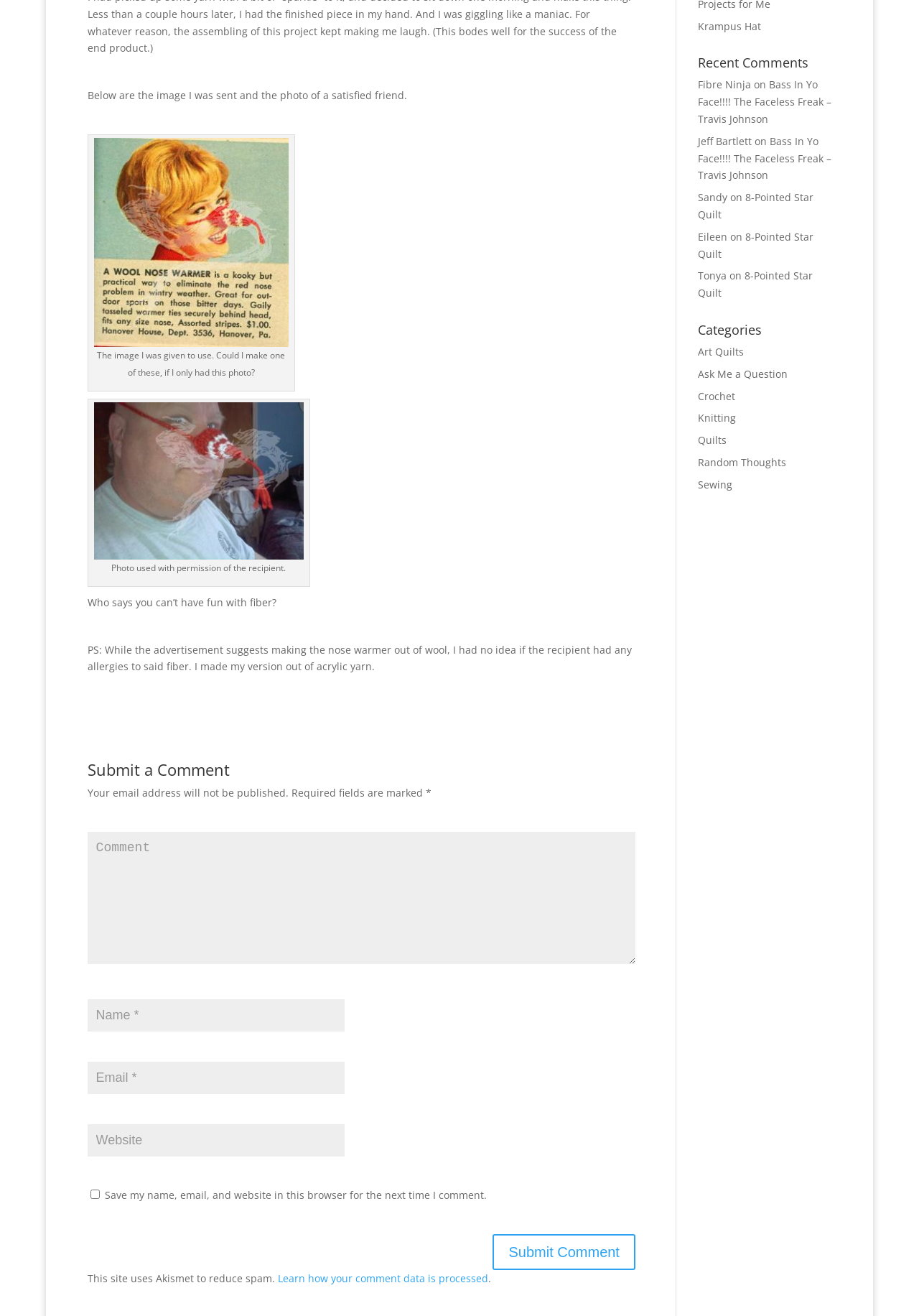Determine the bounding box coordinates for the UI element described. Format the coordinates as (top-left x, top-left y, bottom-right x, bottom-right y) and ensure all values are between 0 and 1. Element description: Random Thoughts

[0.759, 0.346, 0.855, 0.356]